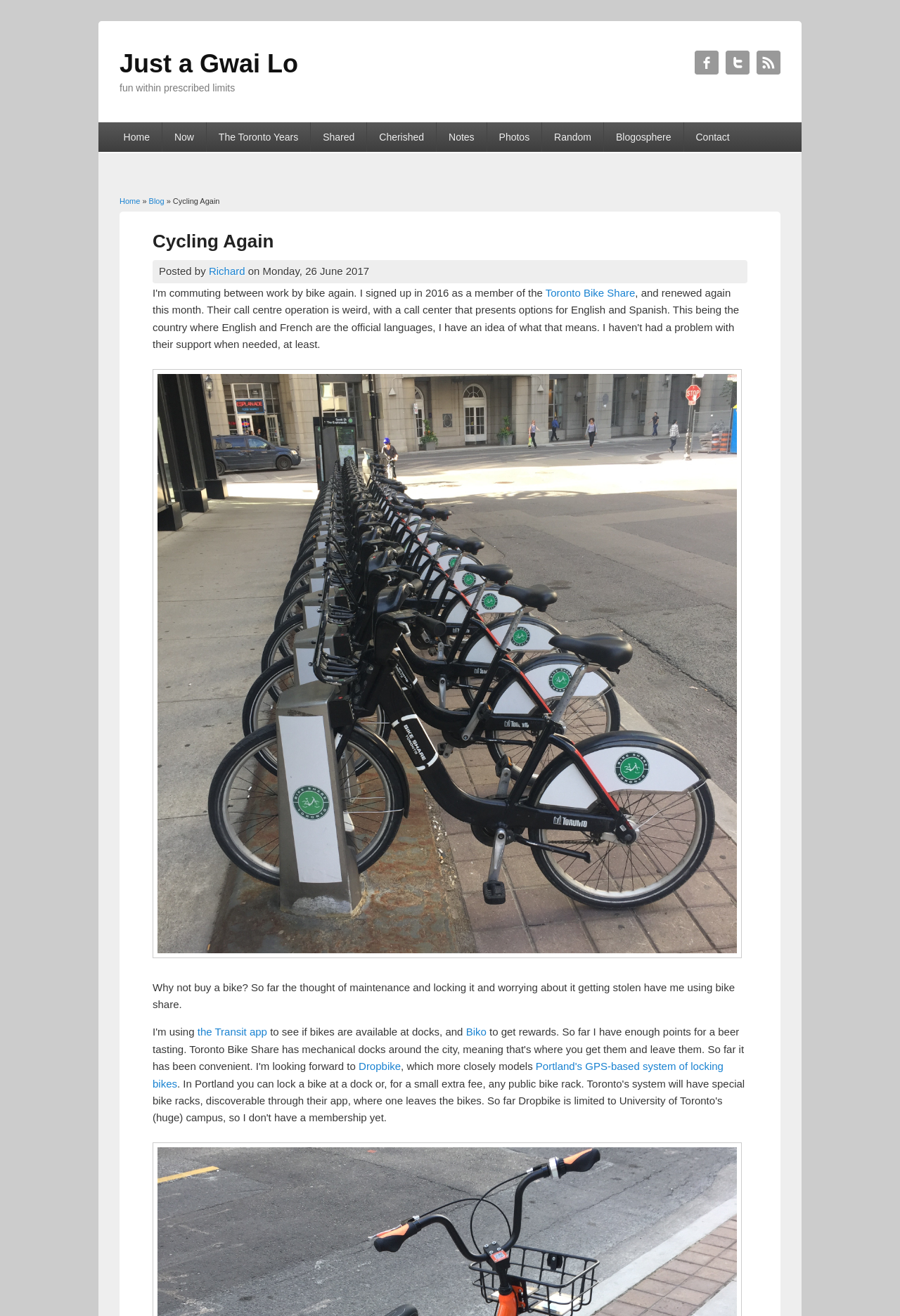Examine the screenshot and answer the question in as much detail as possible: What is the name of the bike share system?

The name of the bike share system can be found in the text, where it says 'I signed up in 2016 as a member of the Toronto Bike Share'.